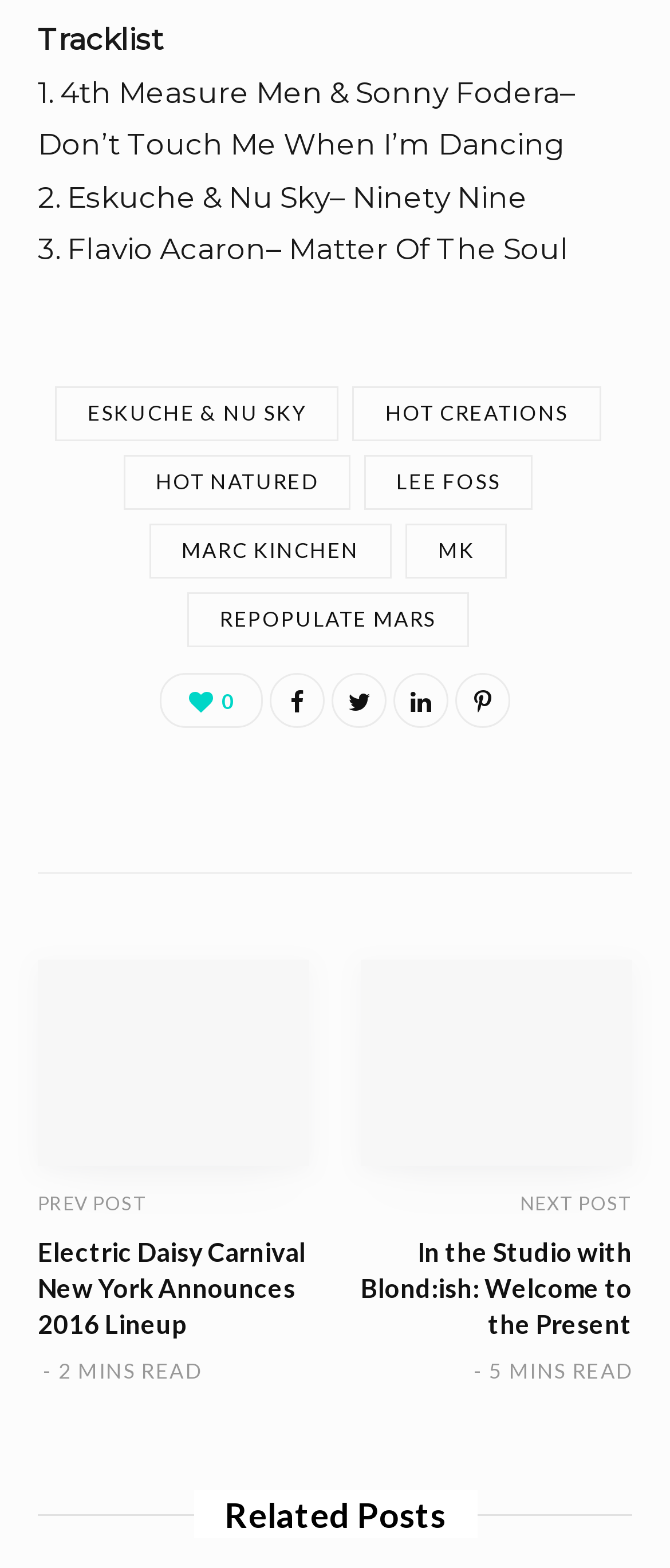Highlight the bounding box coordinates of the element that should be clicked to carry out the following instruction: "Click on the link to In the Studio with Blond:ish: Welcome to the Present". The coordinates must be given as four float numbers ranging from 0 to 1, i.e., [left, top, right, bottom].

[0.538, 0.788, 0.944, 0.854]